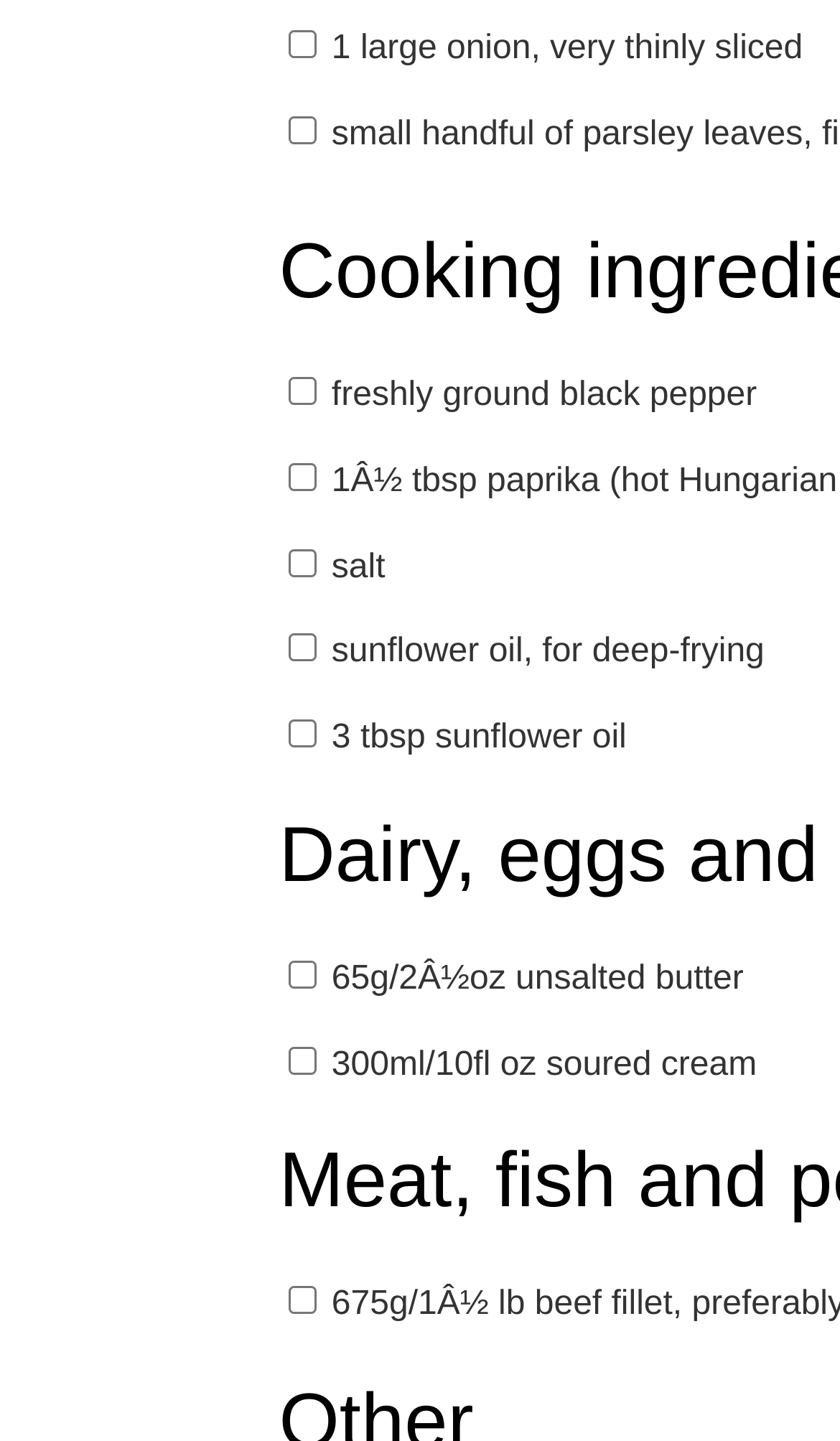What is the first ingredient in the recipe? From the image, respond with a single word or brief phrase.

1 large onion